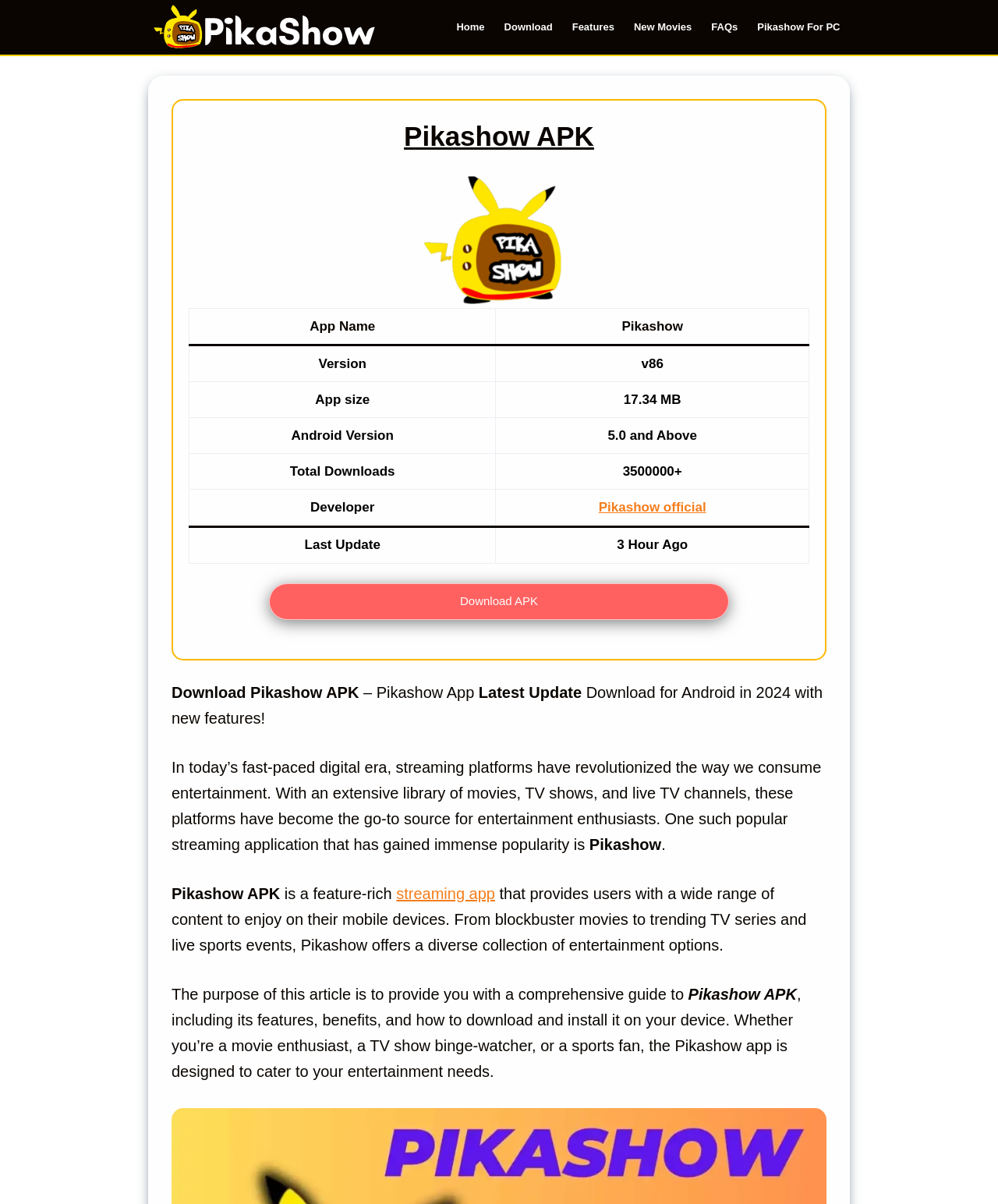Use a single word or phrase to answer the question:
What is the size of the Pikashow APK?

17.34 MB